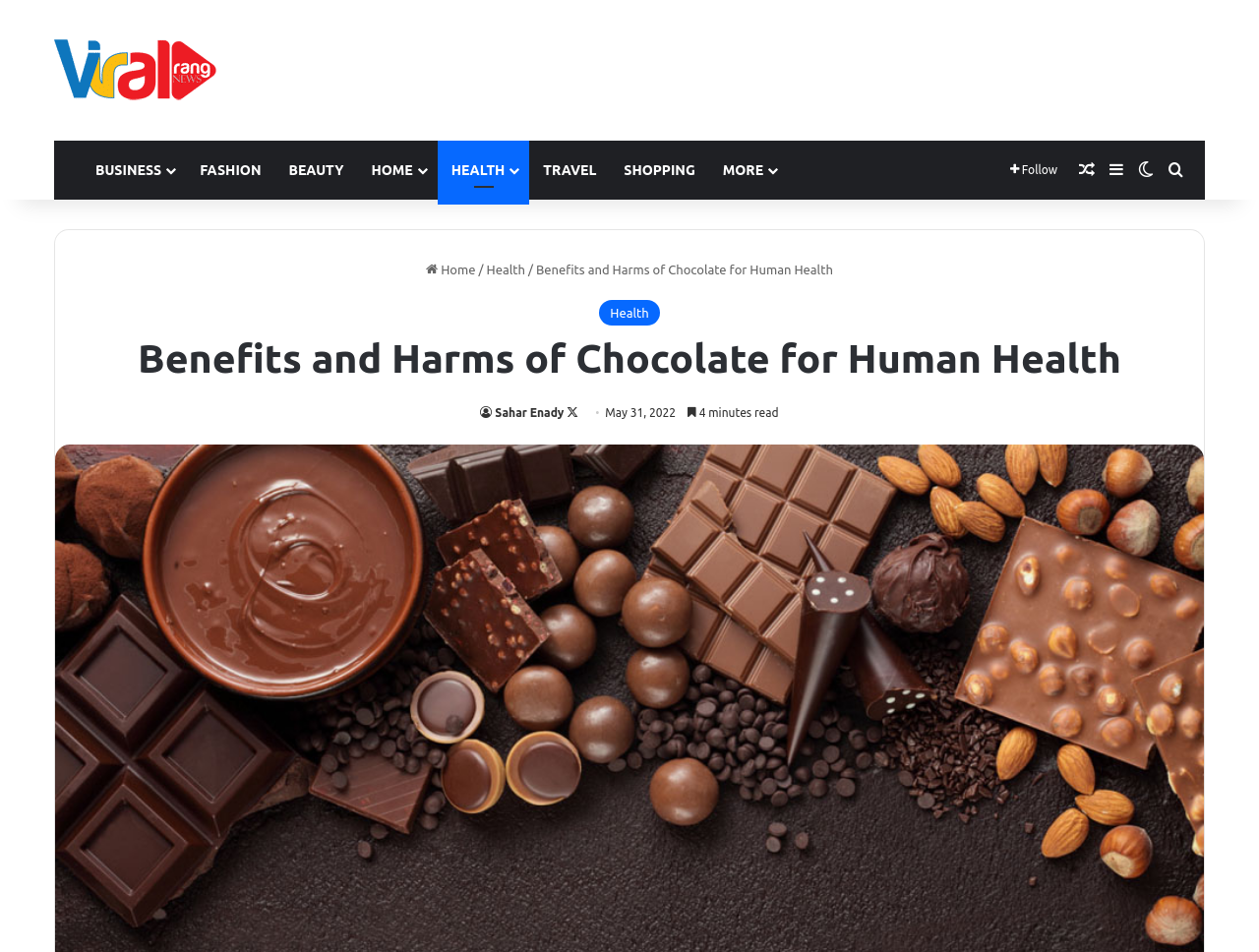Identify the bounding box for the described UI element. Provide the coordinates in (top-left x, top-left y, bottom-right x, bottom-right y) format with values ranging from 0 to 1: Shopping

[0.485, 0.148, 0.563, 0.21]